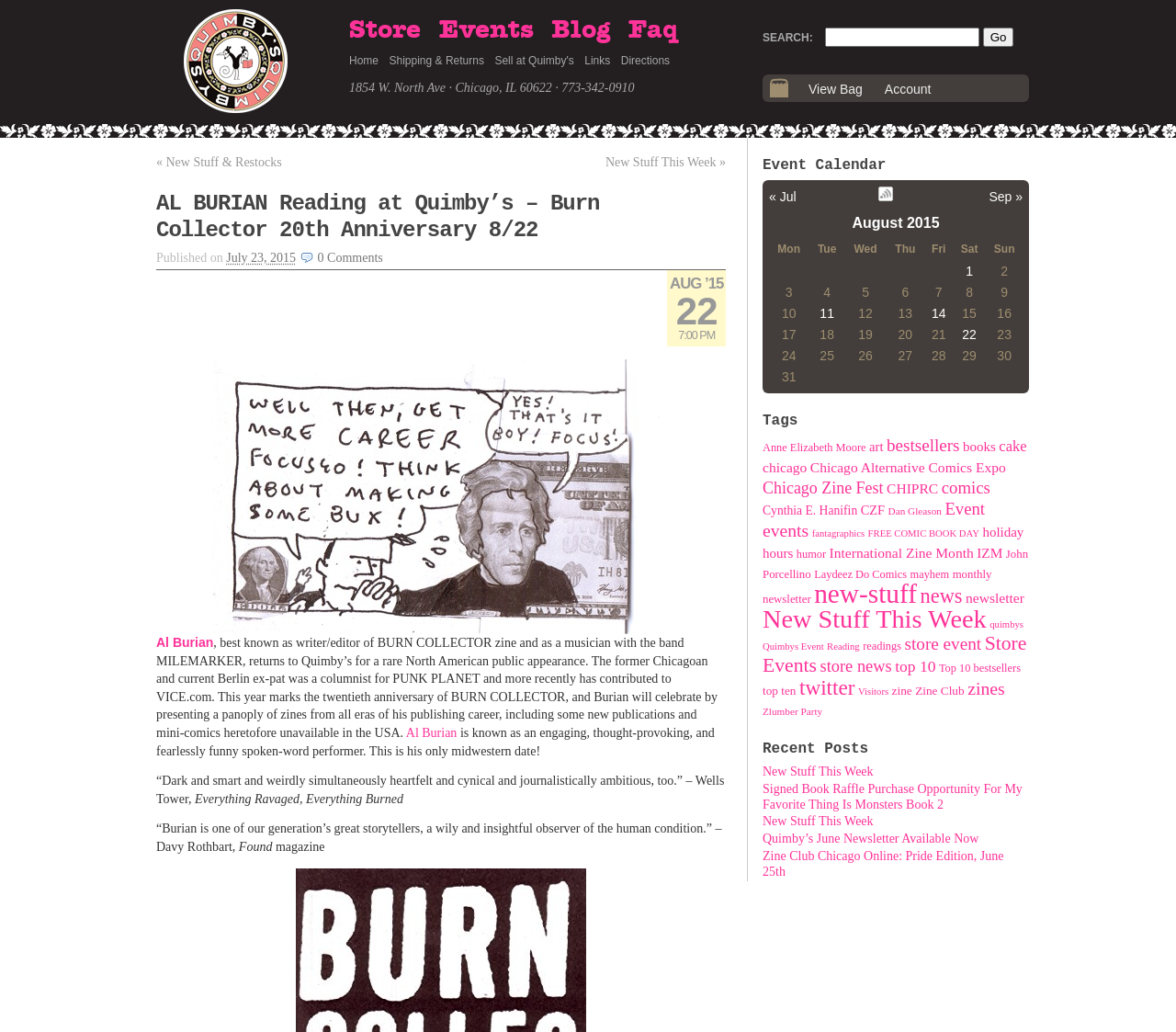Please find the bounding box coordinates of the element that you should click to achieve the following instruction: "View the event calendar". The coordinates should be presented as four float numbers between 0 and 1: [left, top, right, bottom].

[0.648, 0.151, 0.875, 0.17]